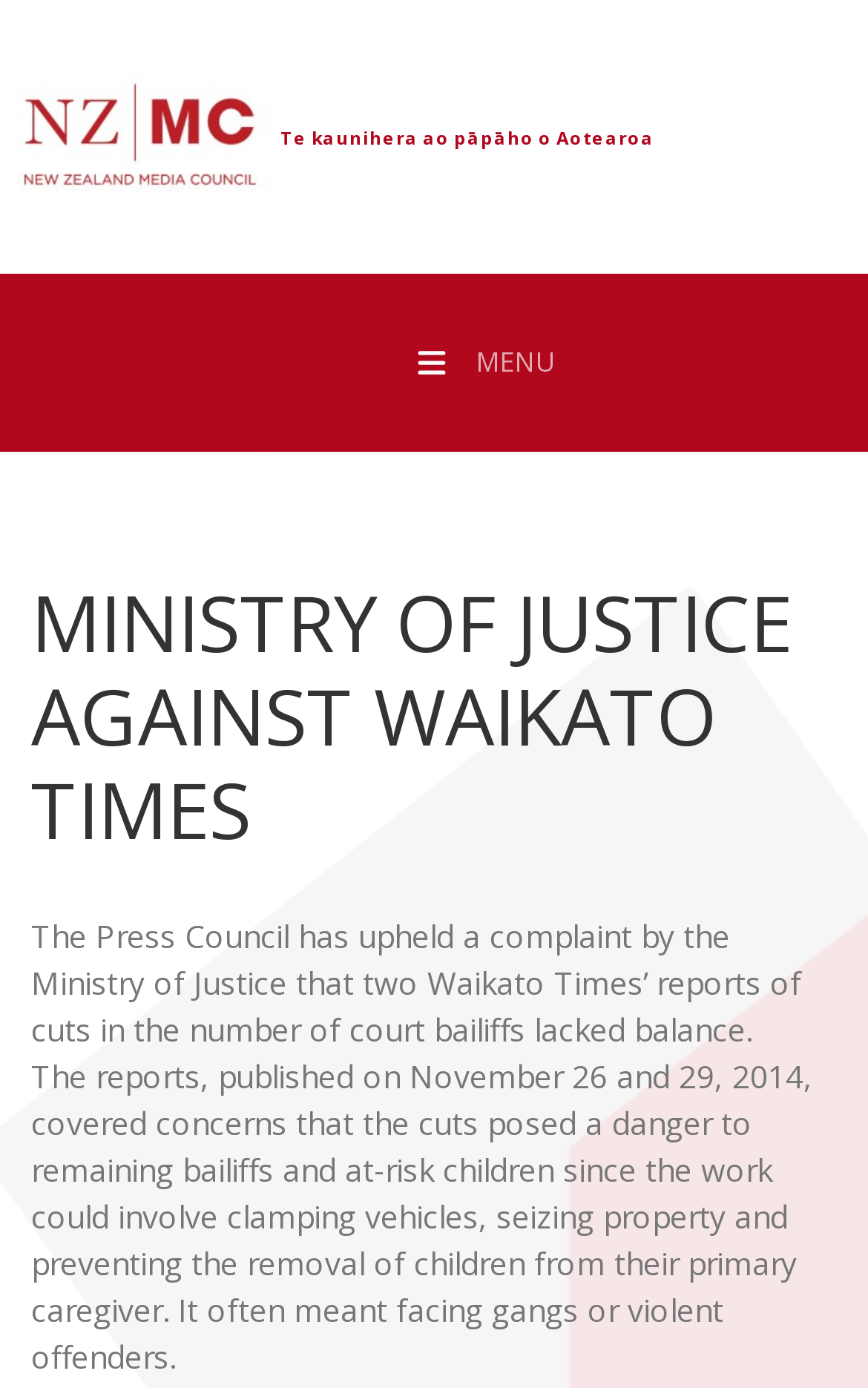Determine the bounding box coordinates for the UI element with the following description: "Menu". The coordinates should be four float numbers between 0 and 1, represented as [left, top, right, bottom].

[0.0, 0.197, 1.0, 0.325]